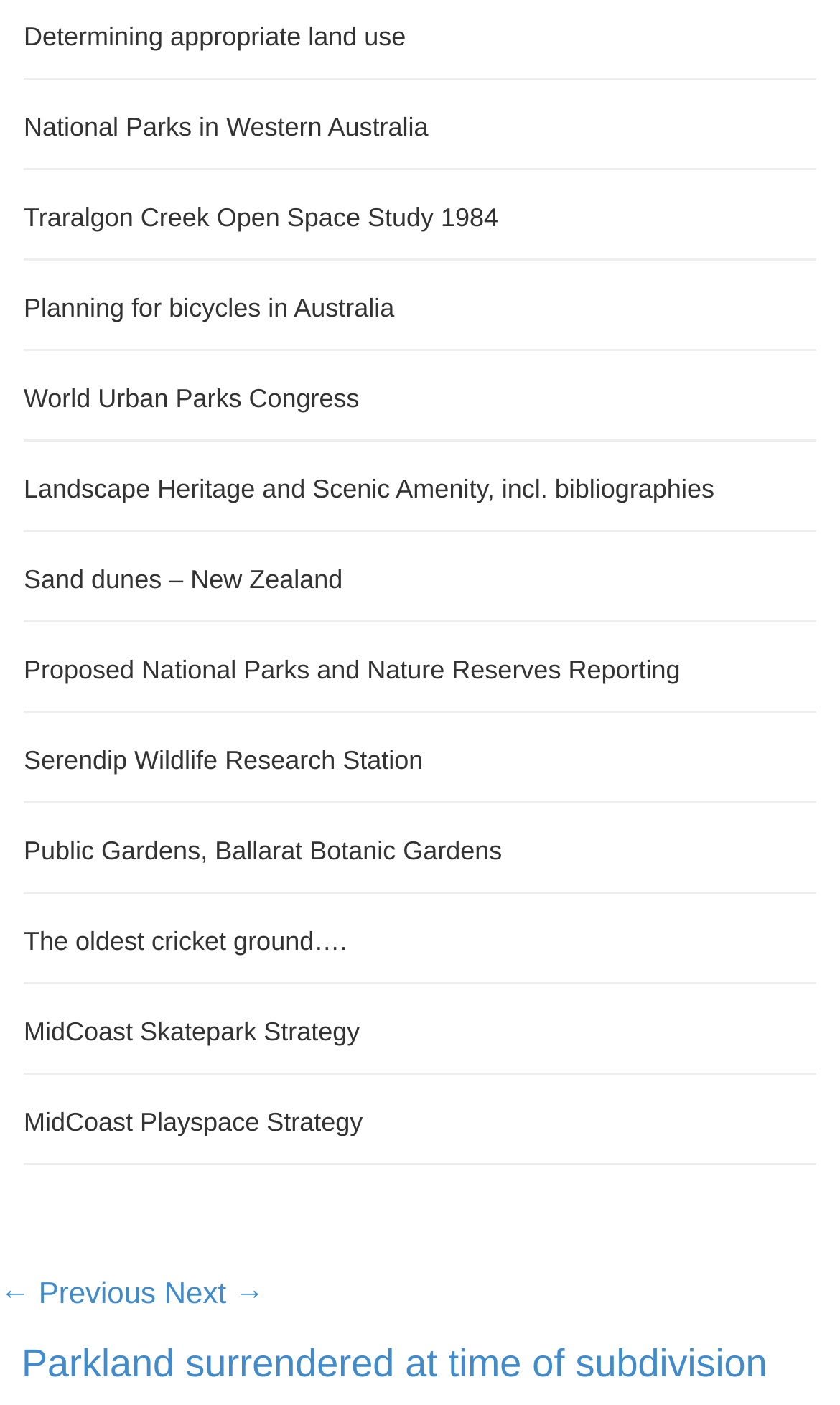Please identify the bounding box coordinates of where to click in order to follow the instruction: "Click on 'Next →'".

[0.196, 0.908, 0.315, 0.932]